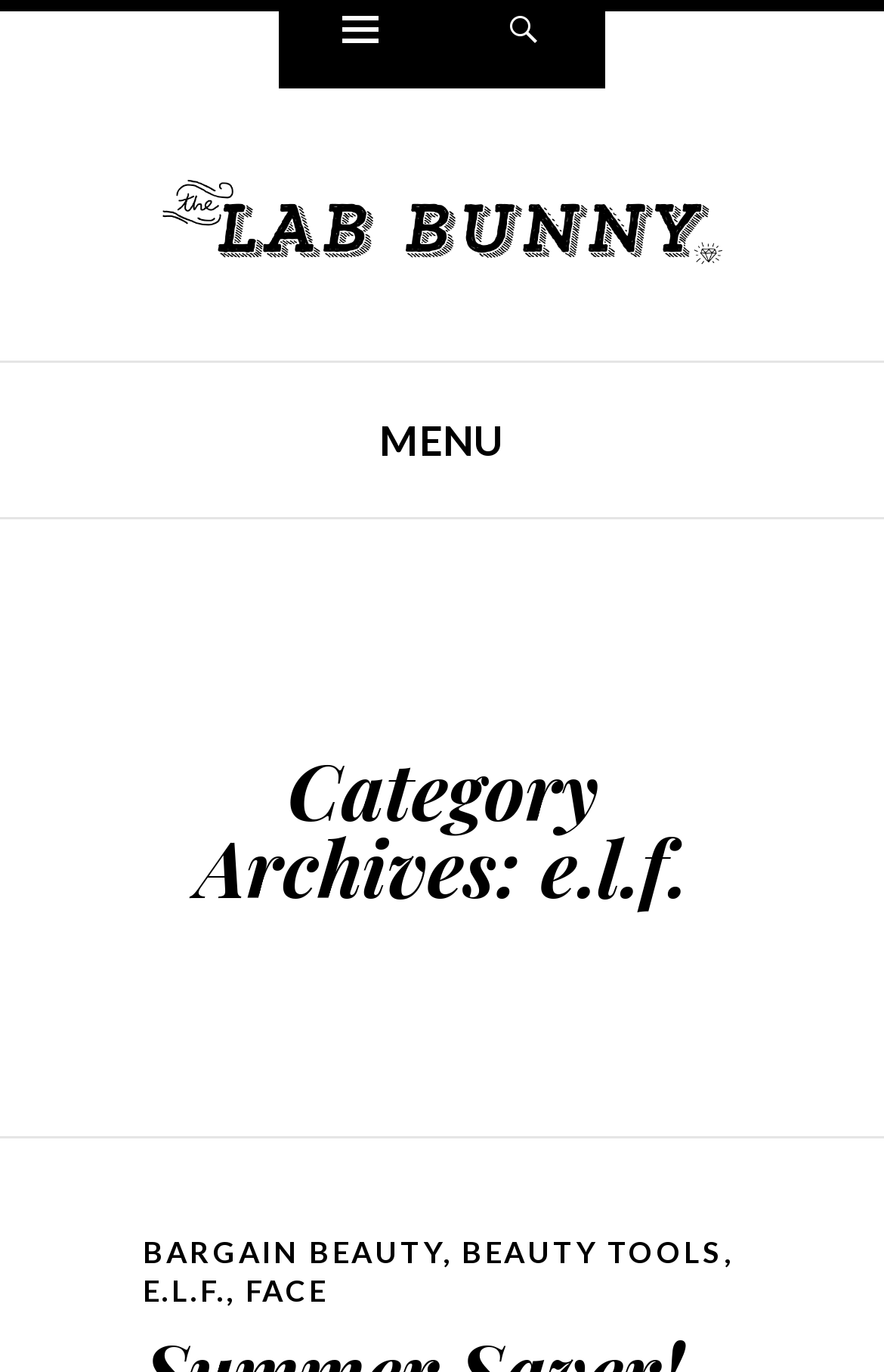Please specify the bounding box coordinates of the area that should be clicked to accomplish the following instruction: "view Category Archives: e.l.f.". The coordinates should consist of four float numbers between 0 and 1, i.e., [left, top, right, bottom].

[0.162, 0.546, 0.838, 0.659]